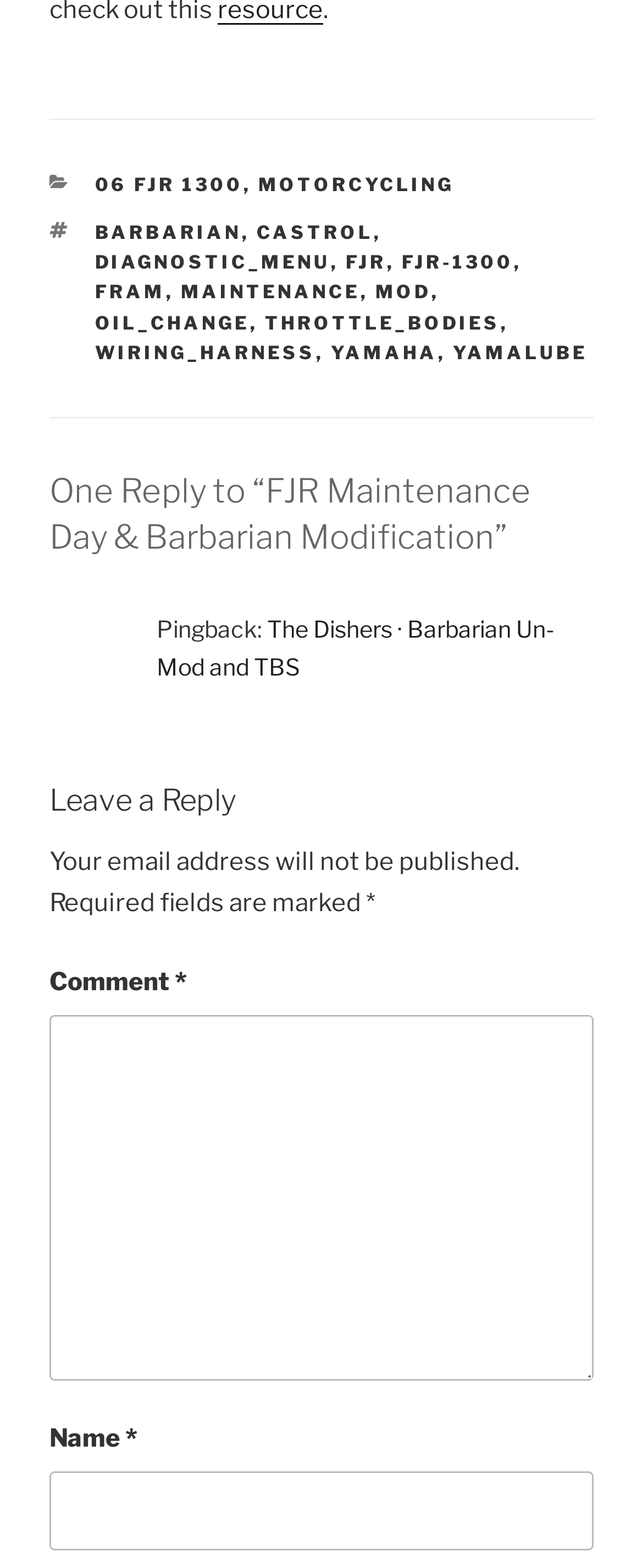Please reply to the following question with a single word or a short phrase:
How many links are there in the footer section?

14